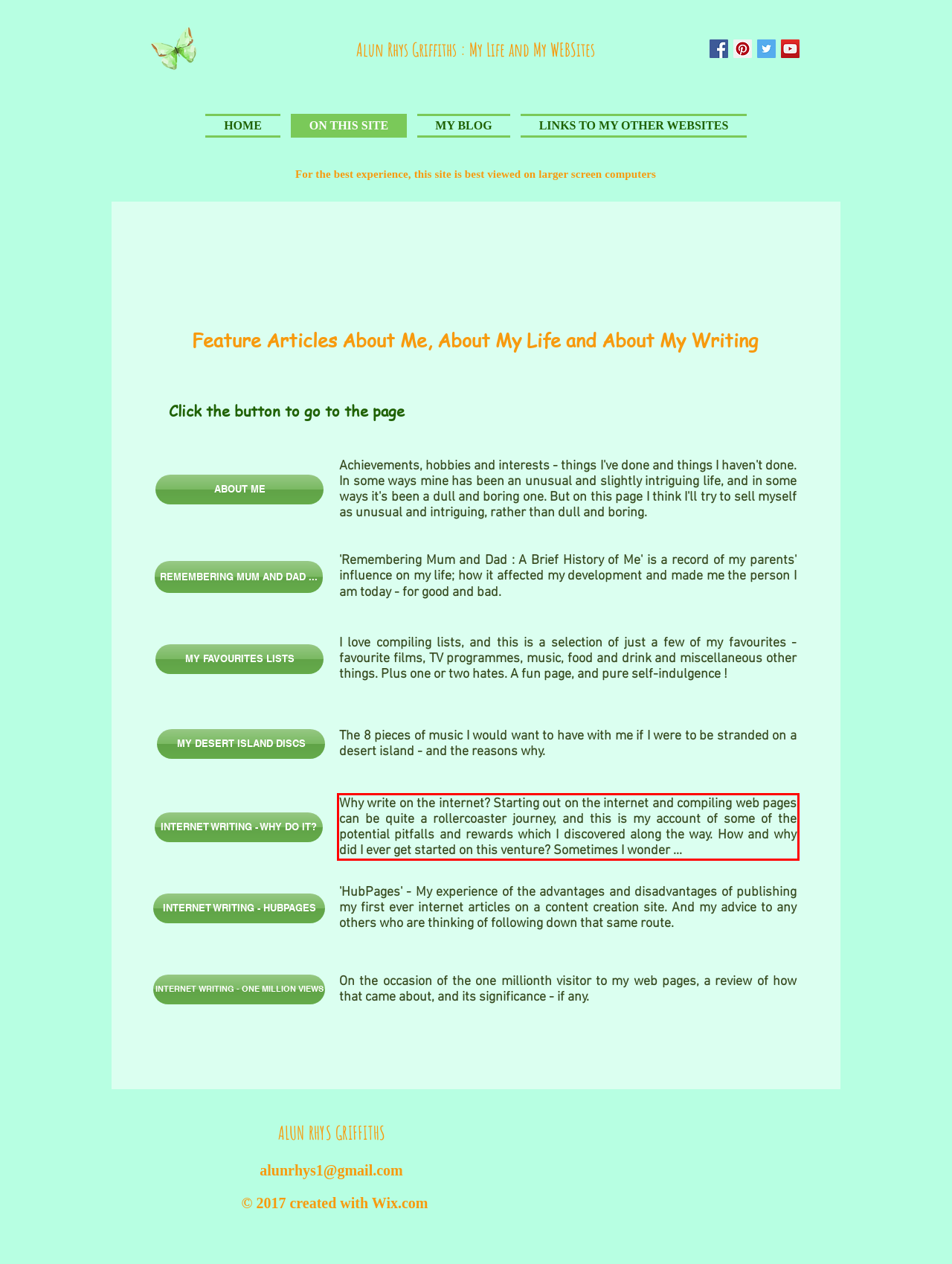You are presented with a screenshot containing a red rectangle. Extract the text found inside this red bounding box.

Why write on the internet? Starting out on the internet and compiling web pages can be quite a rollercoaster journey, and this is my account of some of the potential pitfalls and rewards which I discovered along the way. How and why did I ever get started on this venture? Sometimes I wonder ...